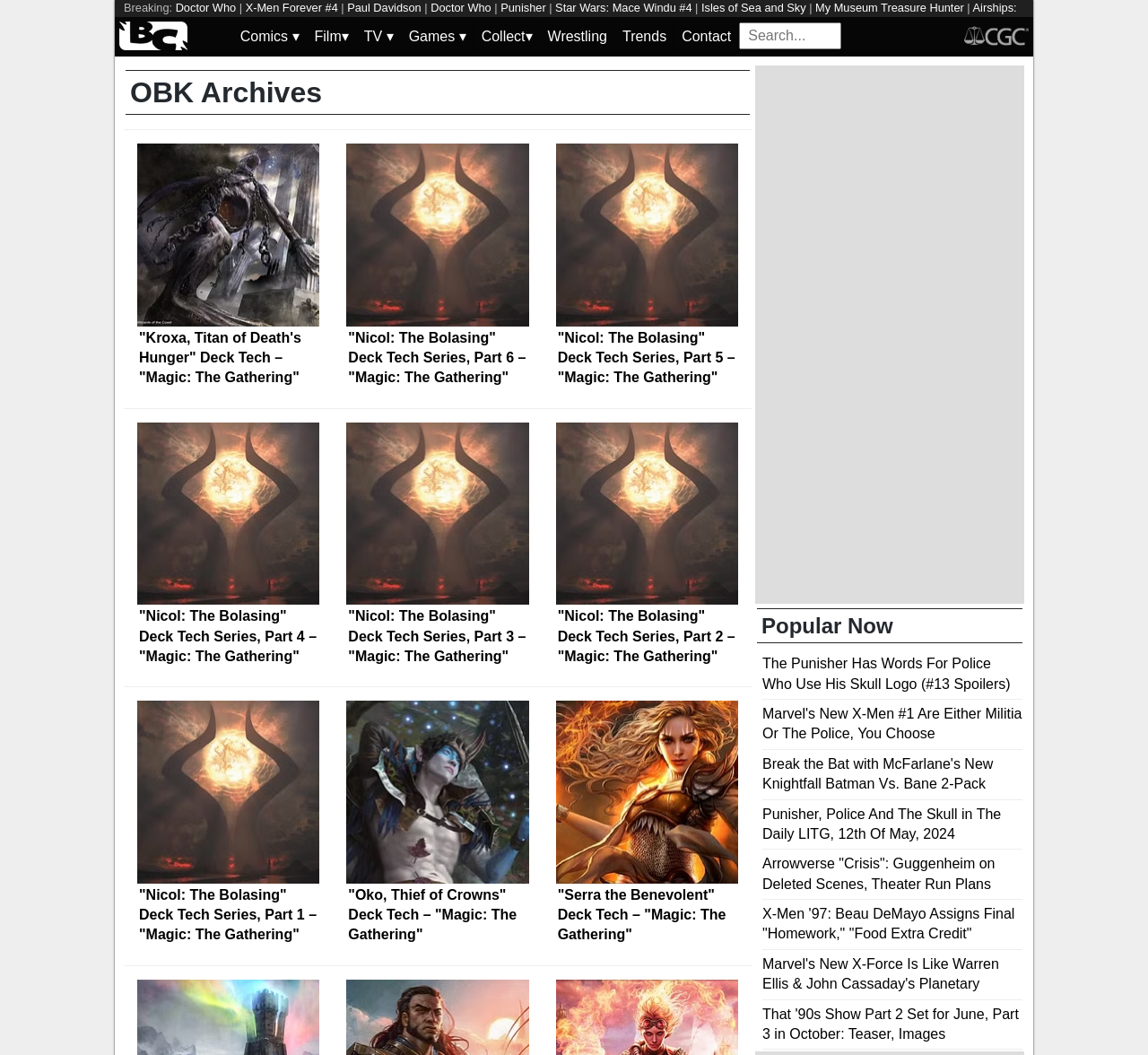What is the name of the section that lists 'CGC'?
Can you give a detailed and elaborate answer to the question?

The link 'CGC' is located under the section 'Collect ▾', which suggests that it is related to collecting items, possibly comics or other memorabilia.